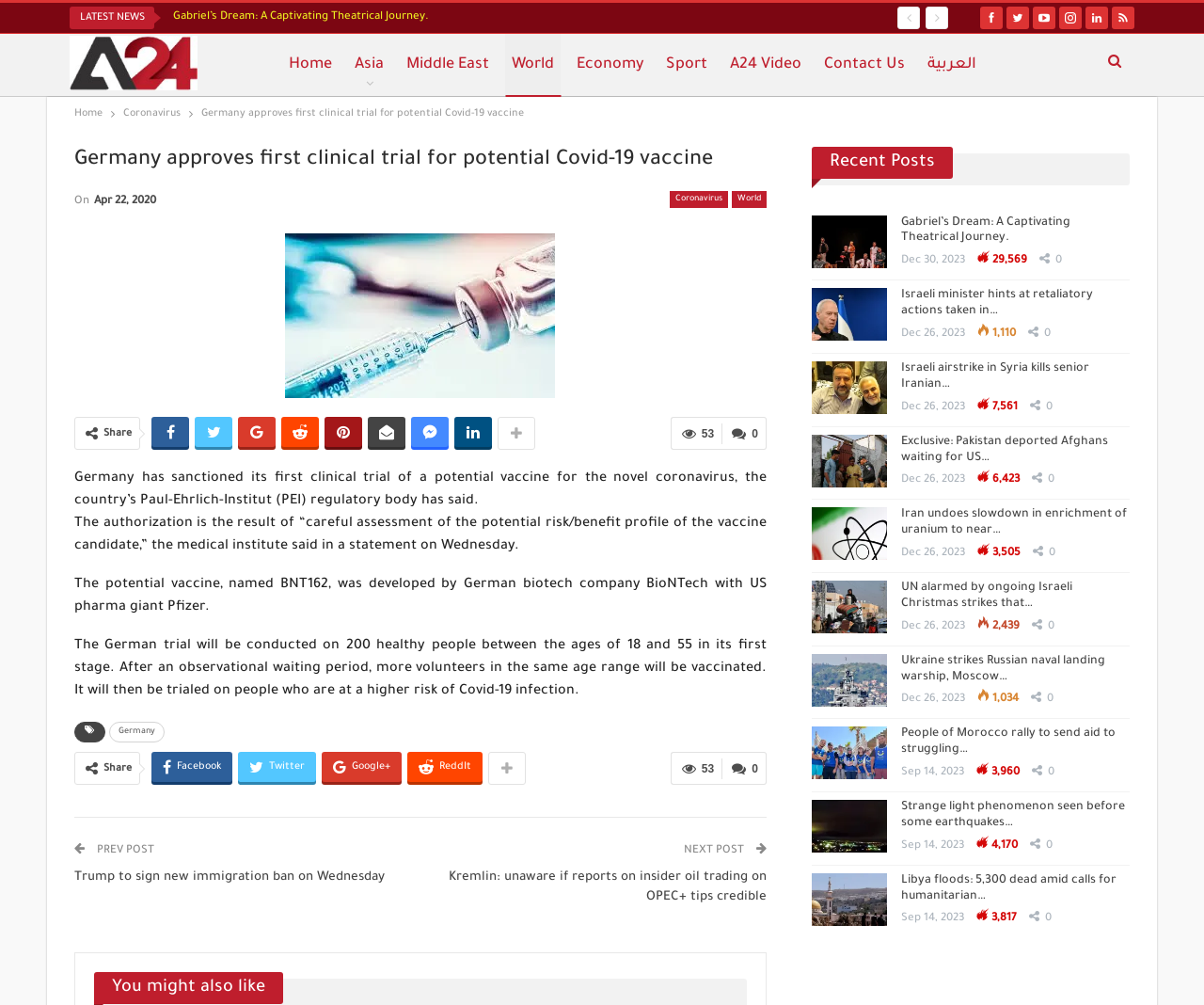Examine the image carefully and respond to the question with a detailed answer: 
What is the name of the vaccine candidate?

The answer can be found in the article content, where it is mentioned that 'The potential vaccine, named BNT162, was developed by German biotech company BioNTech with US pharma giant Pfizer.'